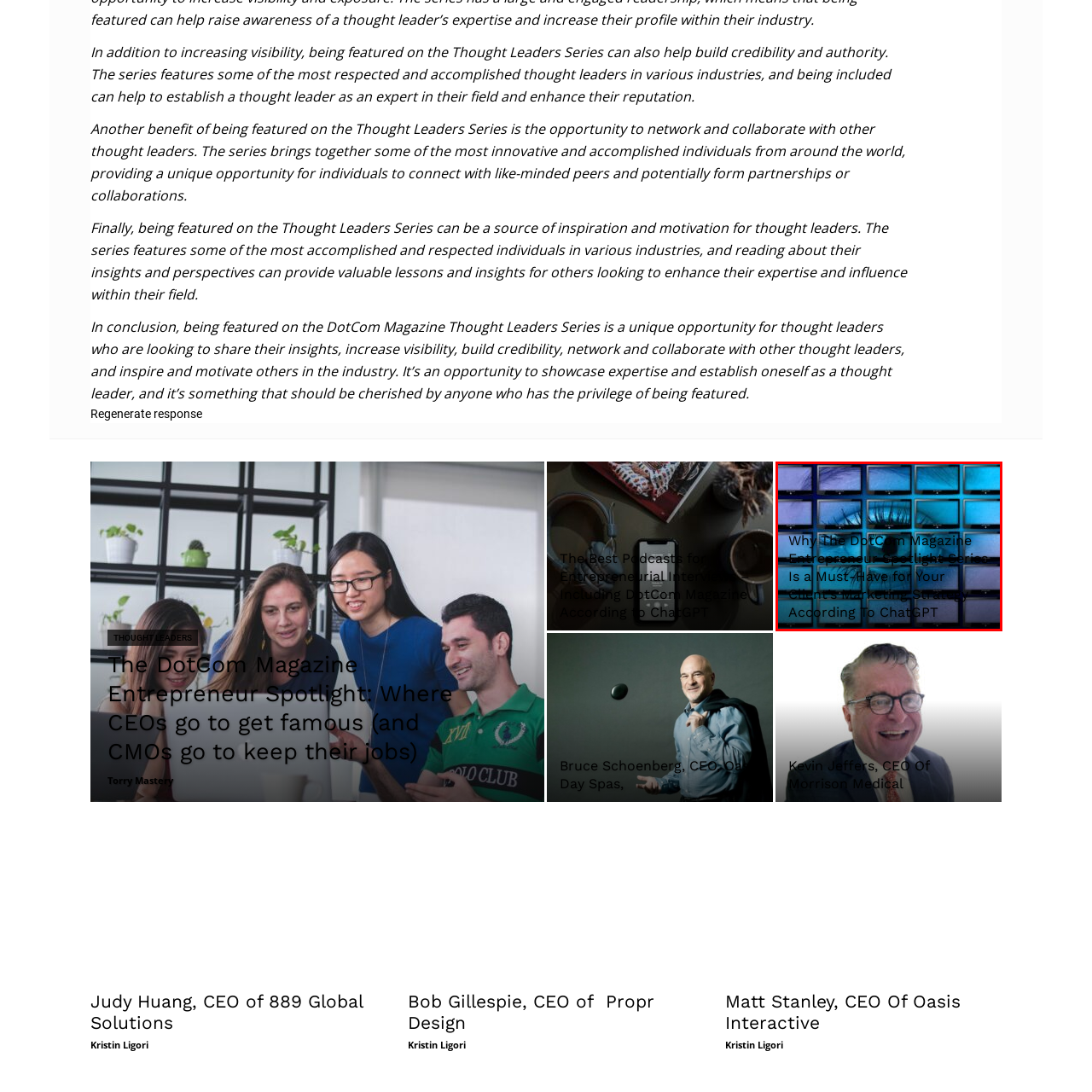Offer a detailed caption for the picture inside the red-bordered area.

The image displays a visually striking collage of monitors, each showcasing a close-up of an eye, filled with various shades of blue. This compelling visual serves as a backdrop for an impactful headline: "Why The DotCom Magazine Entrepreneur Spotlight Series Is a Must-Have for Your Client's Marketing Strategy According to ChatGPT." The design emphasizes the importance of visibility and engagement in marketing, while the eye motif suggests insight and awareness into effective strategies that can elevate a client's presence. This series is positioned as an essential tool for entrepreneurs looking to enhance their brand image and connect with a broader audience through innovative marketing techniques.